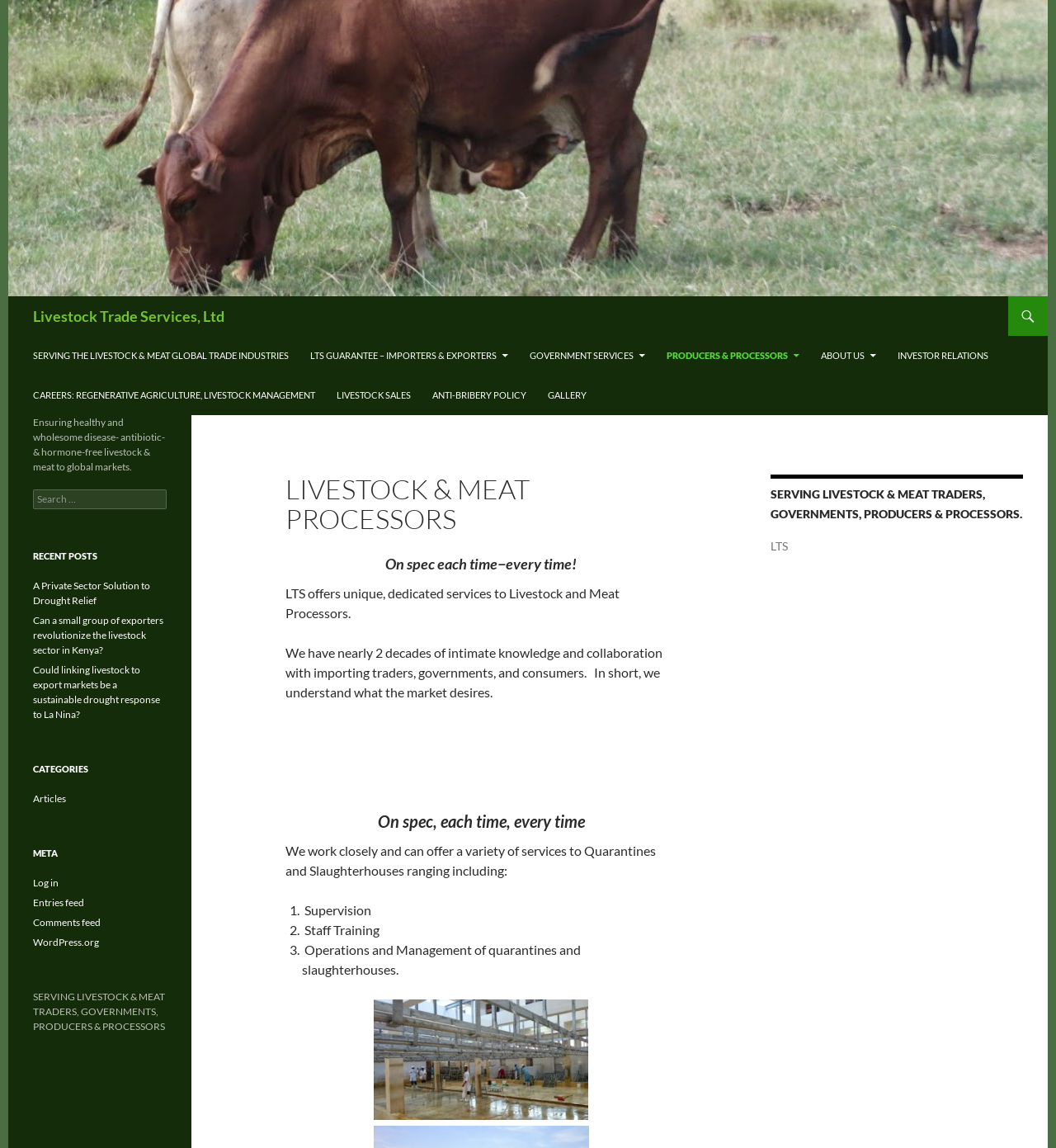Identify the bounding box coordinates of the clickable region to carry out the given instruction: "Read about LTS Guarantee".

[0.284, 0.293, 0.491, 0.327]